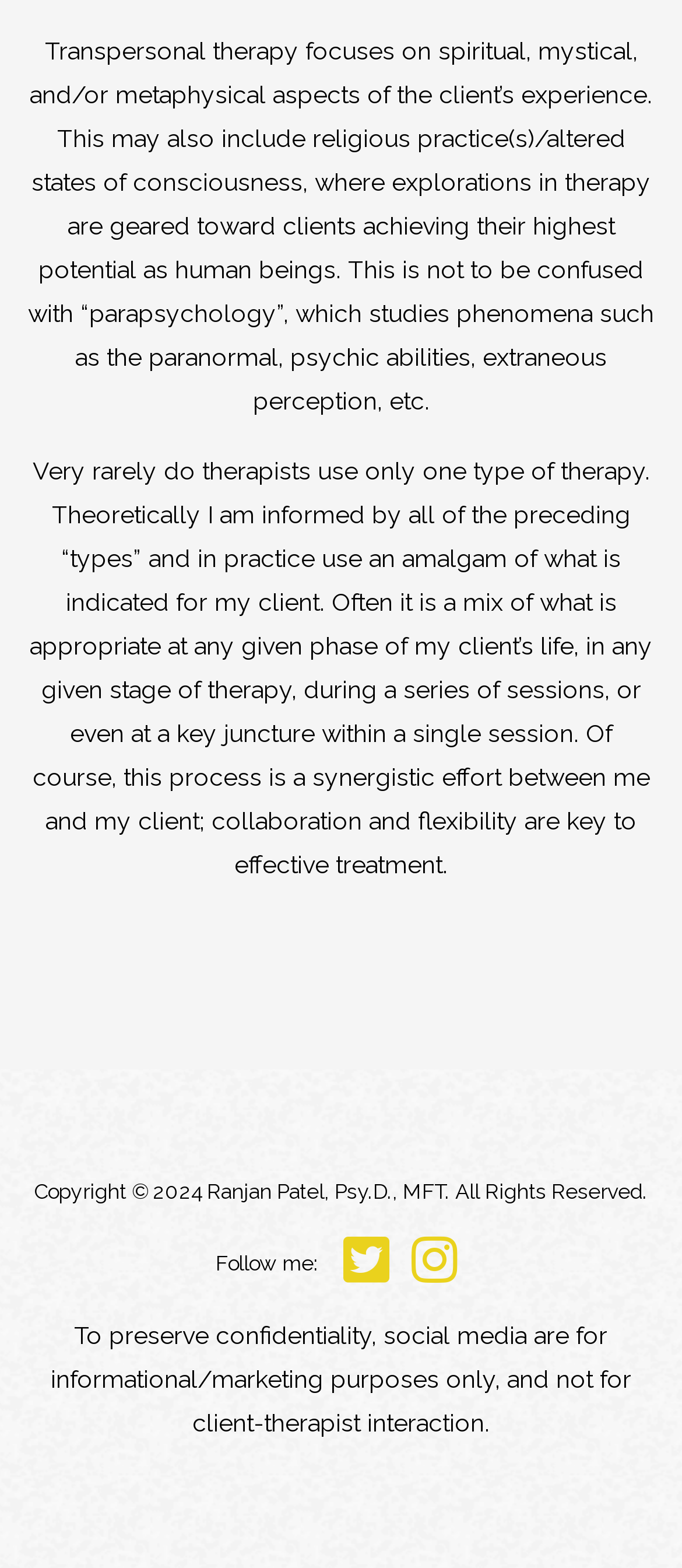What is the therapist's approach to therapy?
Refer to the image and provide a thorough answer to the question.

The text explains that the therapist is informed by various types of therapy and uses an amalgam of what is indicated for the client, often mixing different approaches at different stages of therapy or even within a single session, in collaboration with the client.